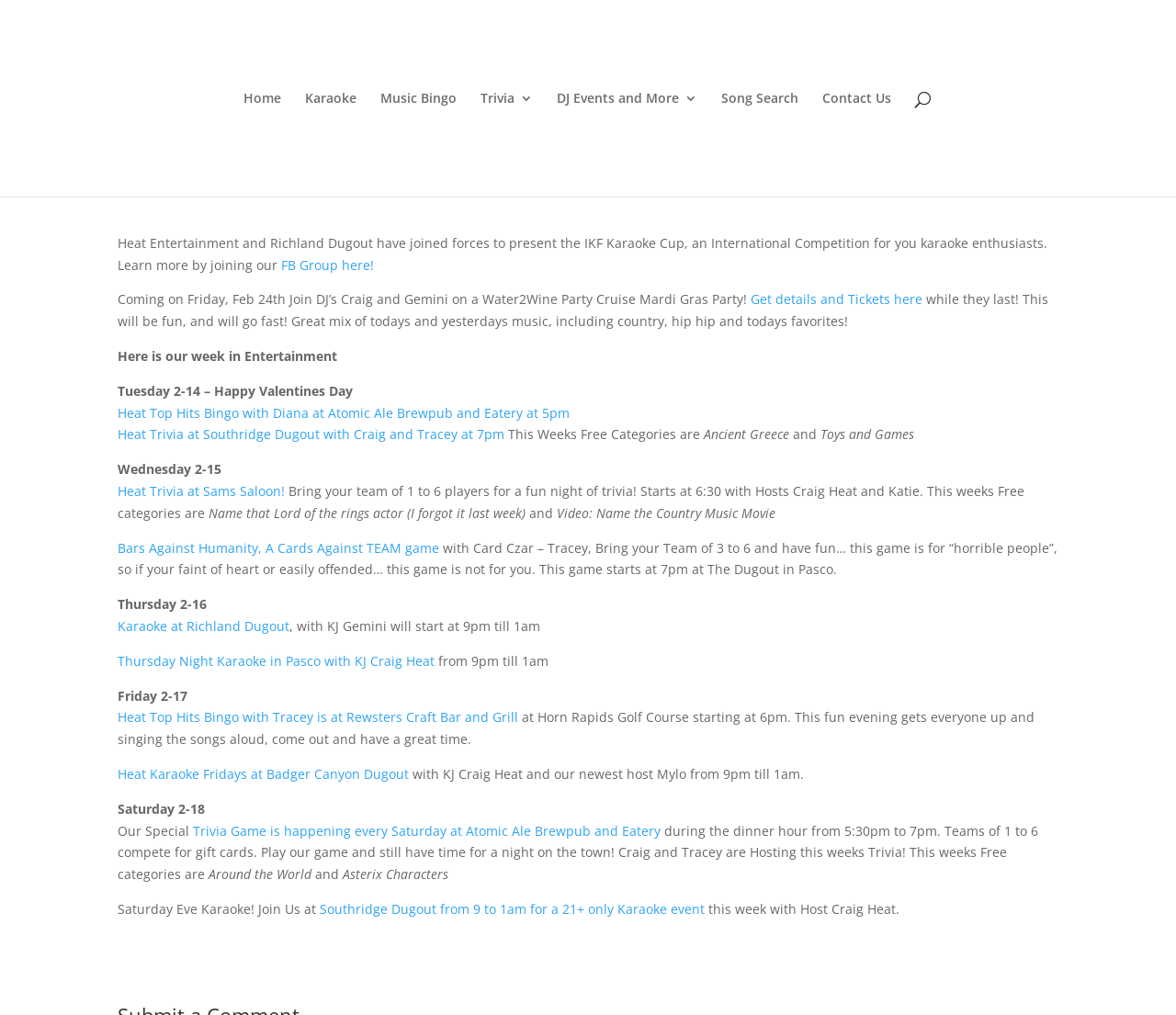What is the time of Heat Trivia at Sams Saloon?
Can you offer a detailed and complete answer to this question?

I found this answer by looking at the text that mentions 'Heat Trivia at Sams Saloon!' and finding the time mentioned there, which is 6:30.